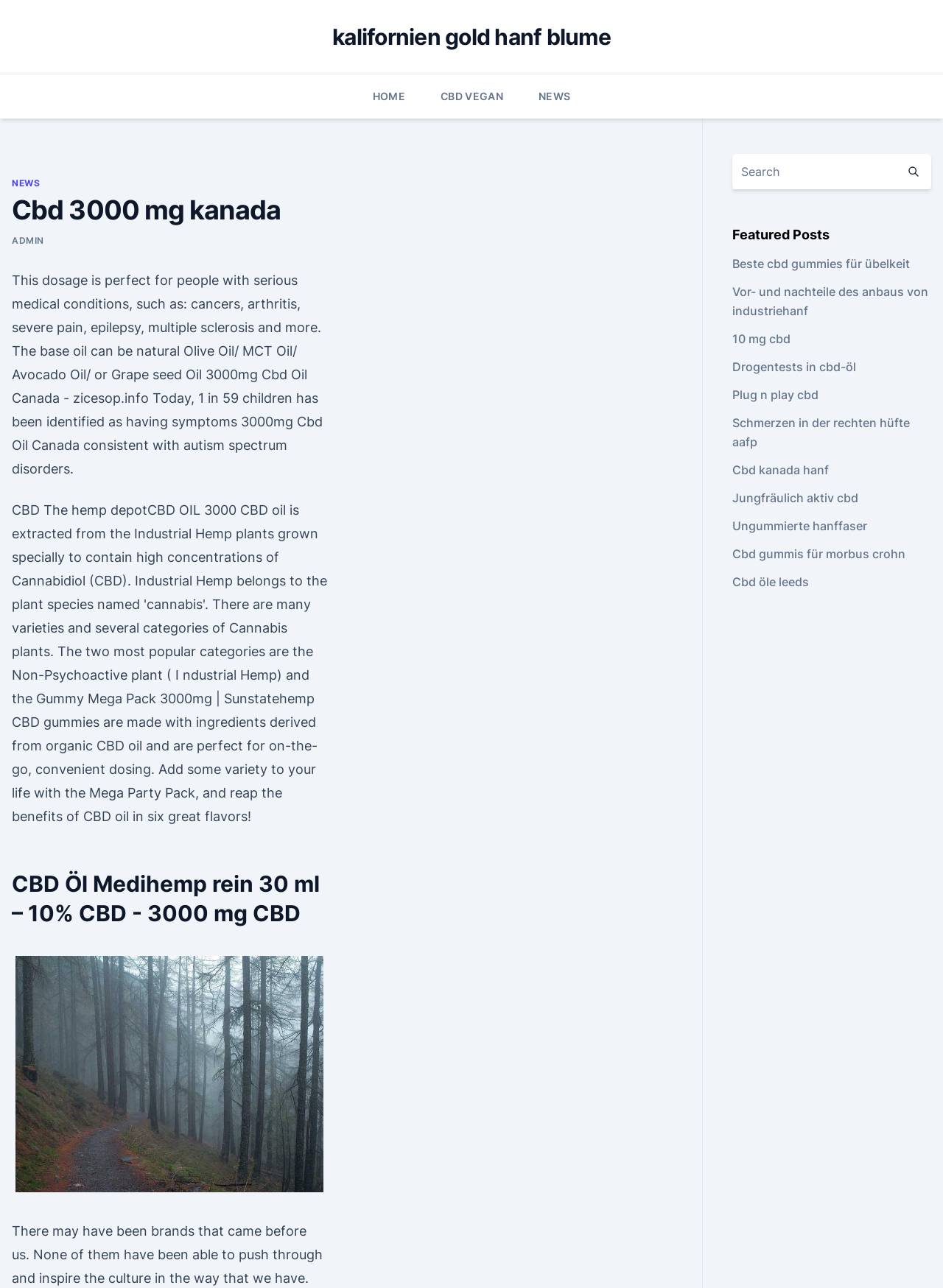Locate the bounding box coordinates of the area to click to fulfill this instruction: "Click on the 'kalifornien gold hanf blume' link". The bounding box should be presented as four float numbers between 0 and 1, in the order [left, top, right, bottom].

[0.352, 0.018, 0.648, 0.039]